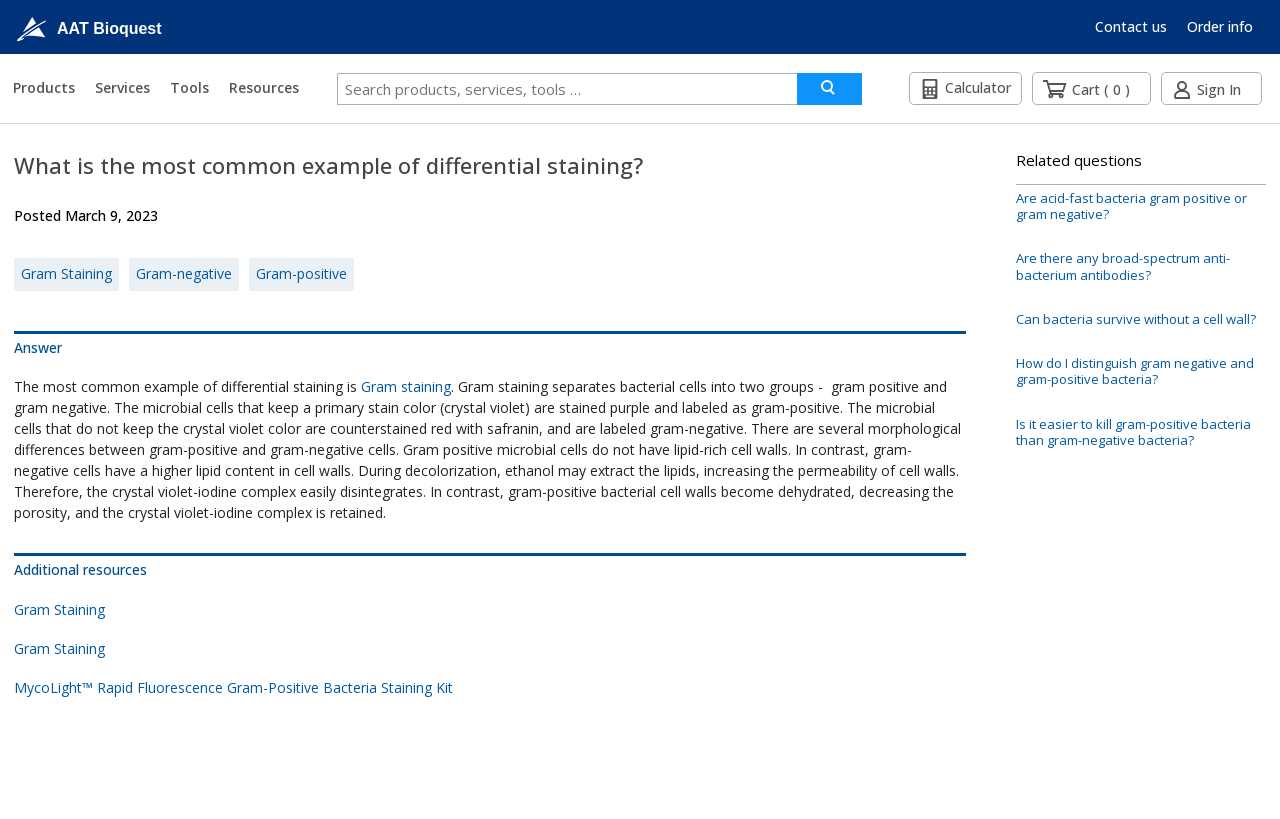Specify the bounding box coordinates of the area to click in order to execute this command: 'Click on the logo'. The coordinates should consist of four float numbers ranging from 0 to 1, and should be formatted as [left, top, right, bottom].

[0.013, 0.019, 0.126, 0.042]